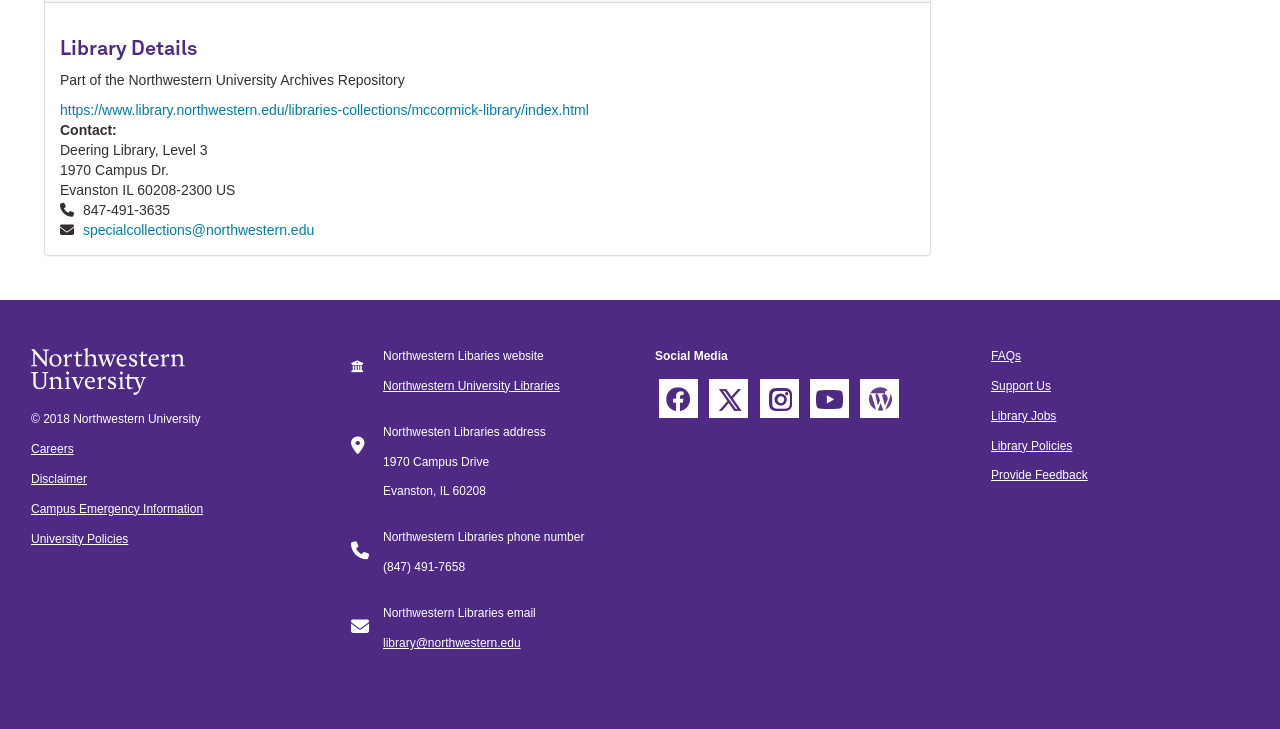How many social media links are there?
Using the image as a reference, deliver a detailed and thorough answer to the question.

There are five social media links located at the bottom of the webpage, which can be identified by the link elements with empty OCR text and bounding box coordinates that are close to each other.